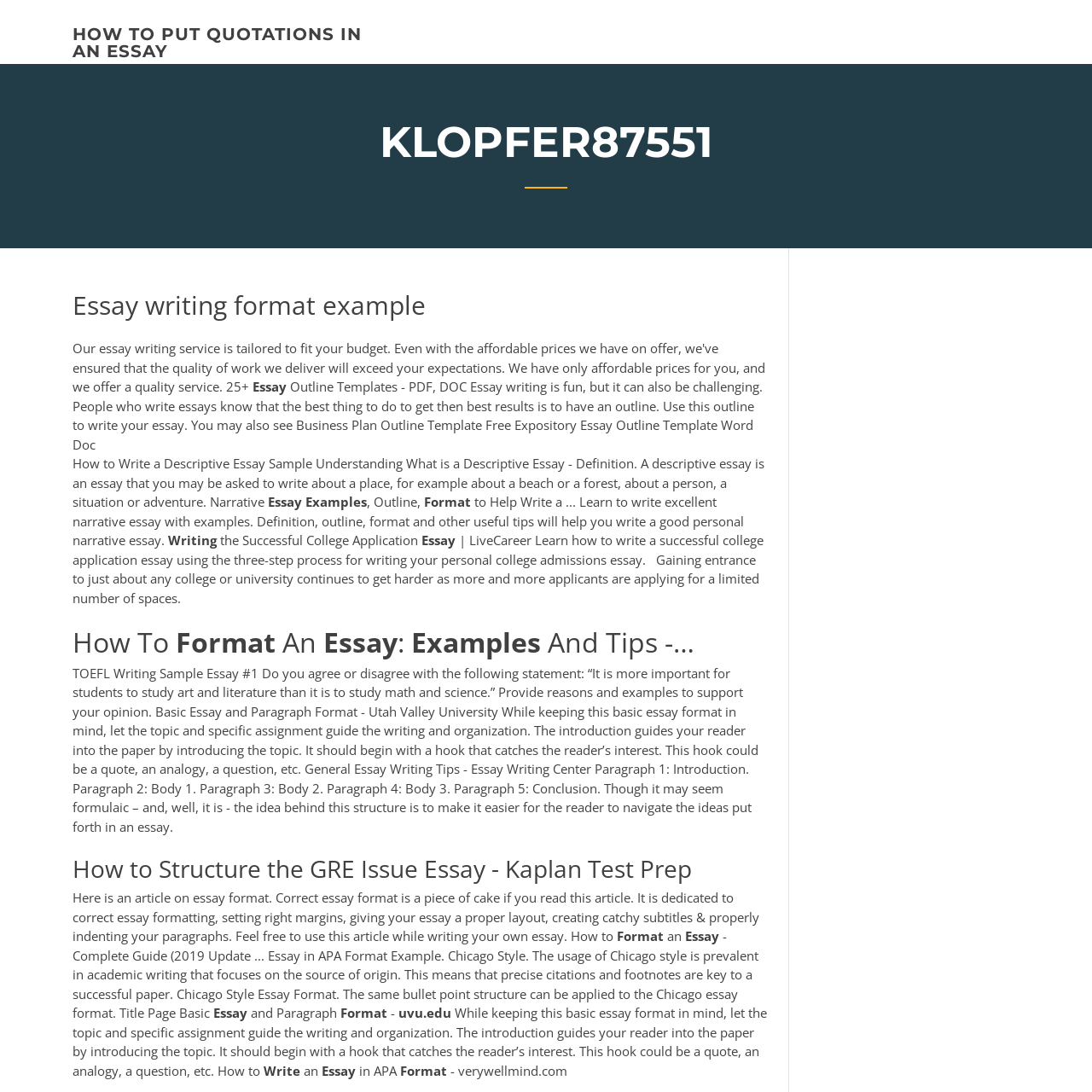What is the importance of citations in Chicago style essay?
Examine the webpage screenshot and provide an in-depth answer to the question.

Based on the static text element, 'The usage of Chicago style is prevalent in academic writing that focuses on the source of origin. This means that precise citations and footnotes are key to a successful paper.', it seems that the importance of citations in Chicago style essay is to provide the source of origin.